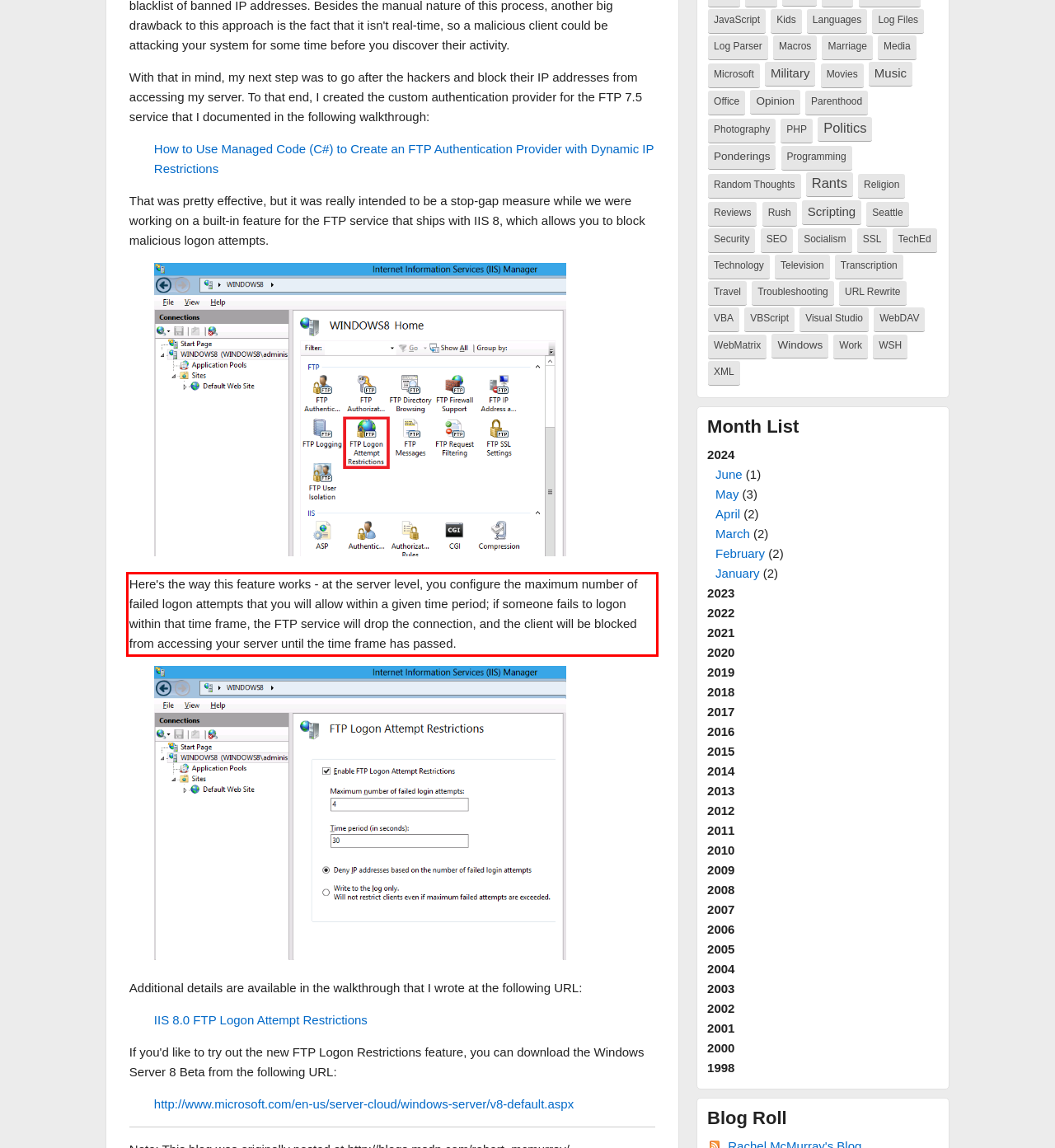Using the provided screenshot, read and generate the text content within the red-bordered area.

Here's the way this feature works - at the server level, you configure the maximum number of failed logon attempts that you will allow within a given time period; if someone fails to logon within that time frame, the FTP service will drop the connection, and the client will be blocked from accessing your server until the time frame has passed.